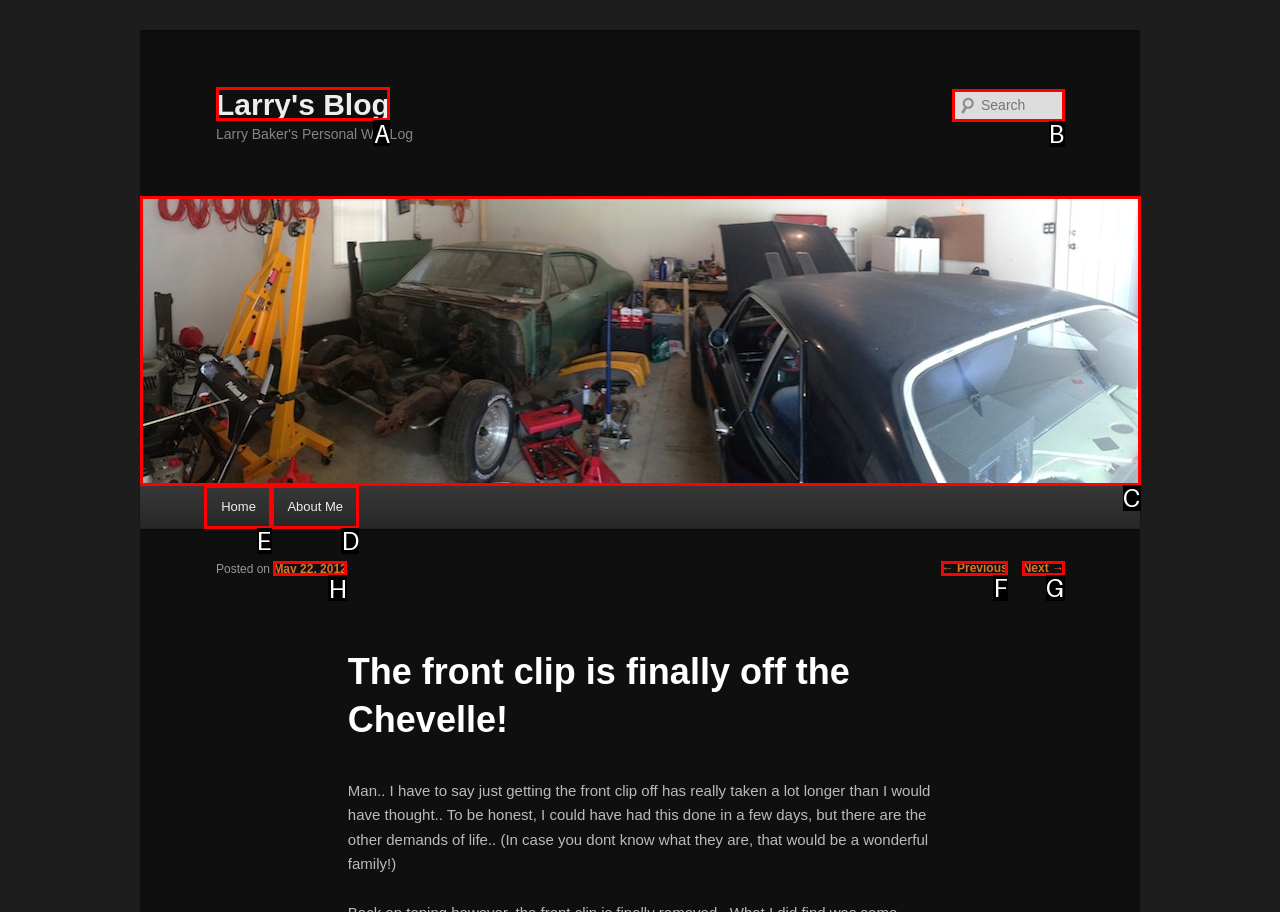Select the appropriate bounding box to fulfill the task: go to home page Respond with the corresponding letter from the choices provided.

E